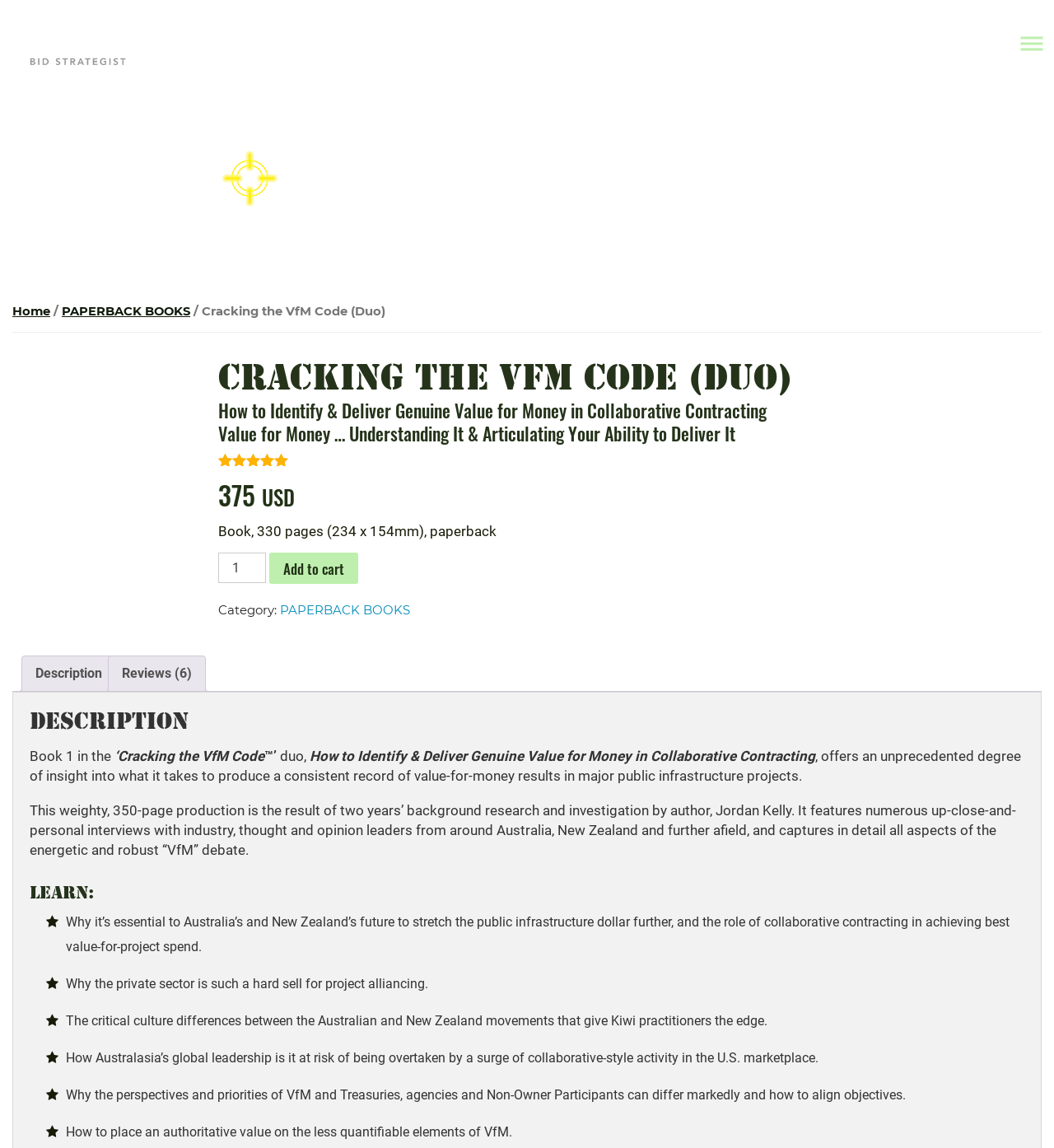Can you provide the bounding box coordinates for the element that should be clicked to implement the instruction: "Select the 'Reviews (6)' tab"?

[0.102, 0.574, 0.195, 0.605]